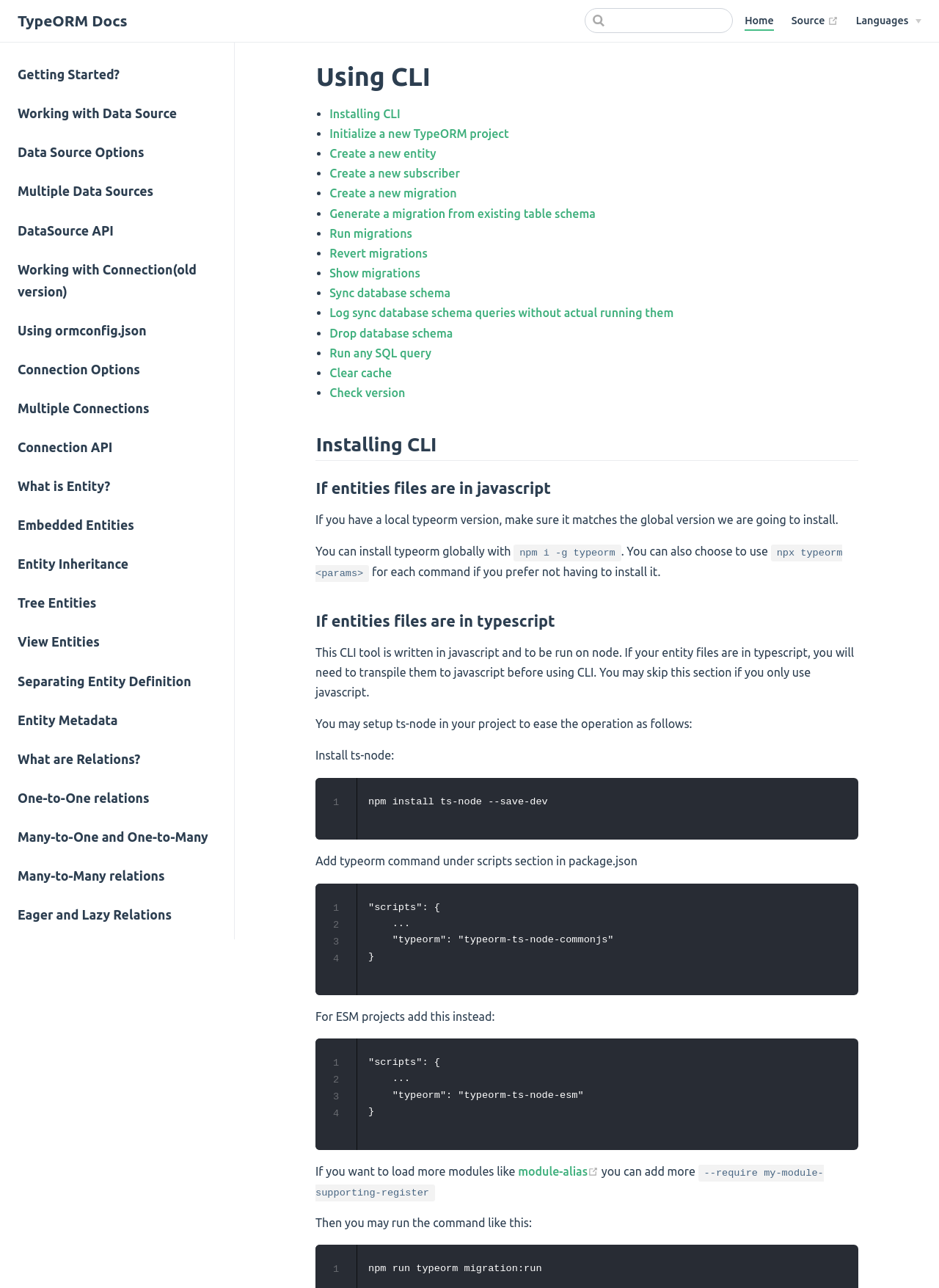Please provide the main heading of the webpage content.

#
Using CLI